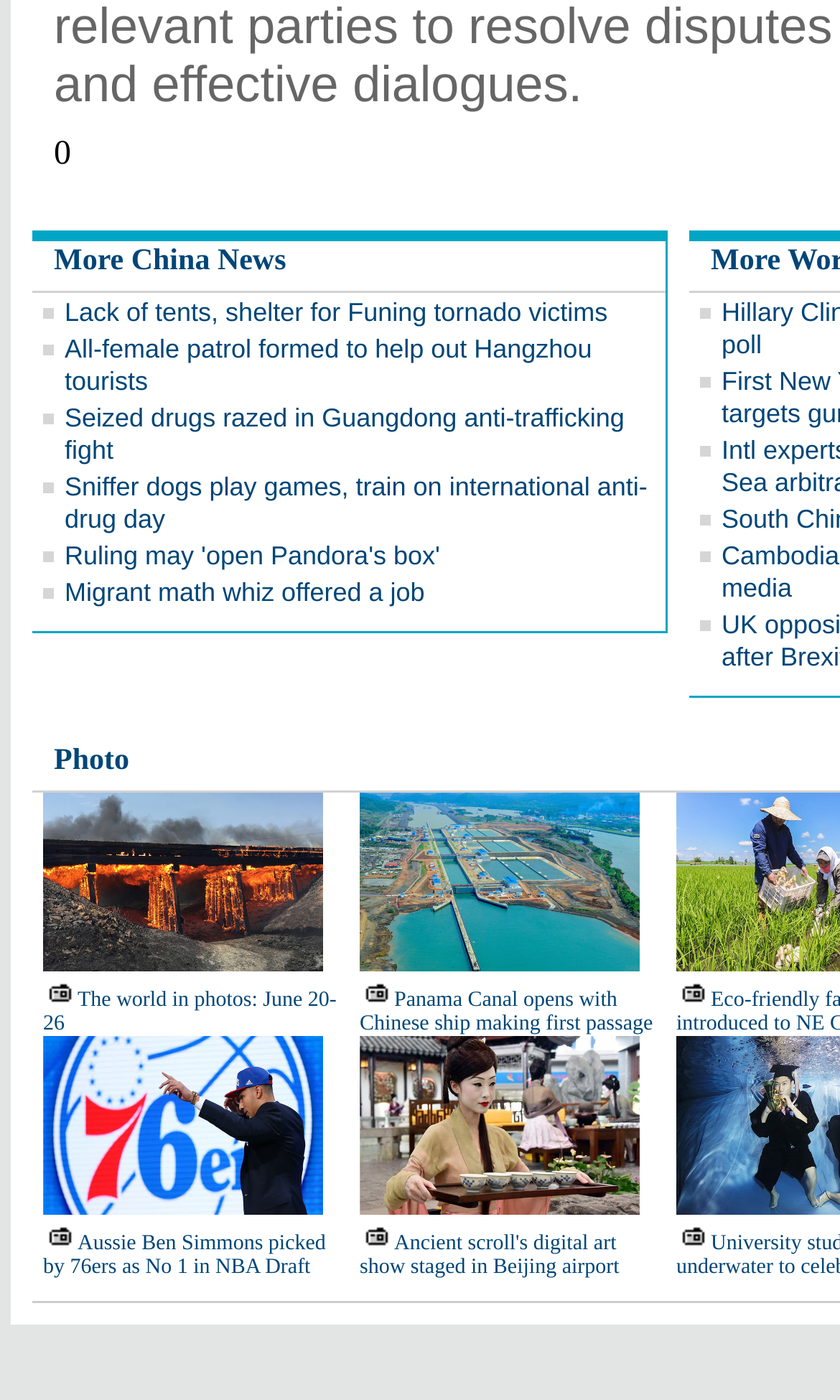Show the bounding box coordinates for the HTML element as described: "parent_node: HOME".

None